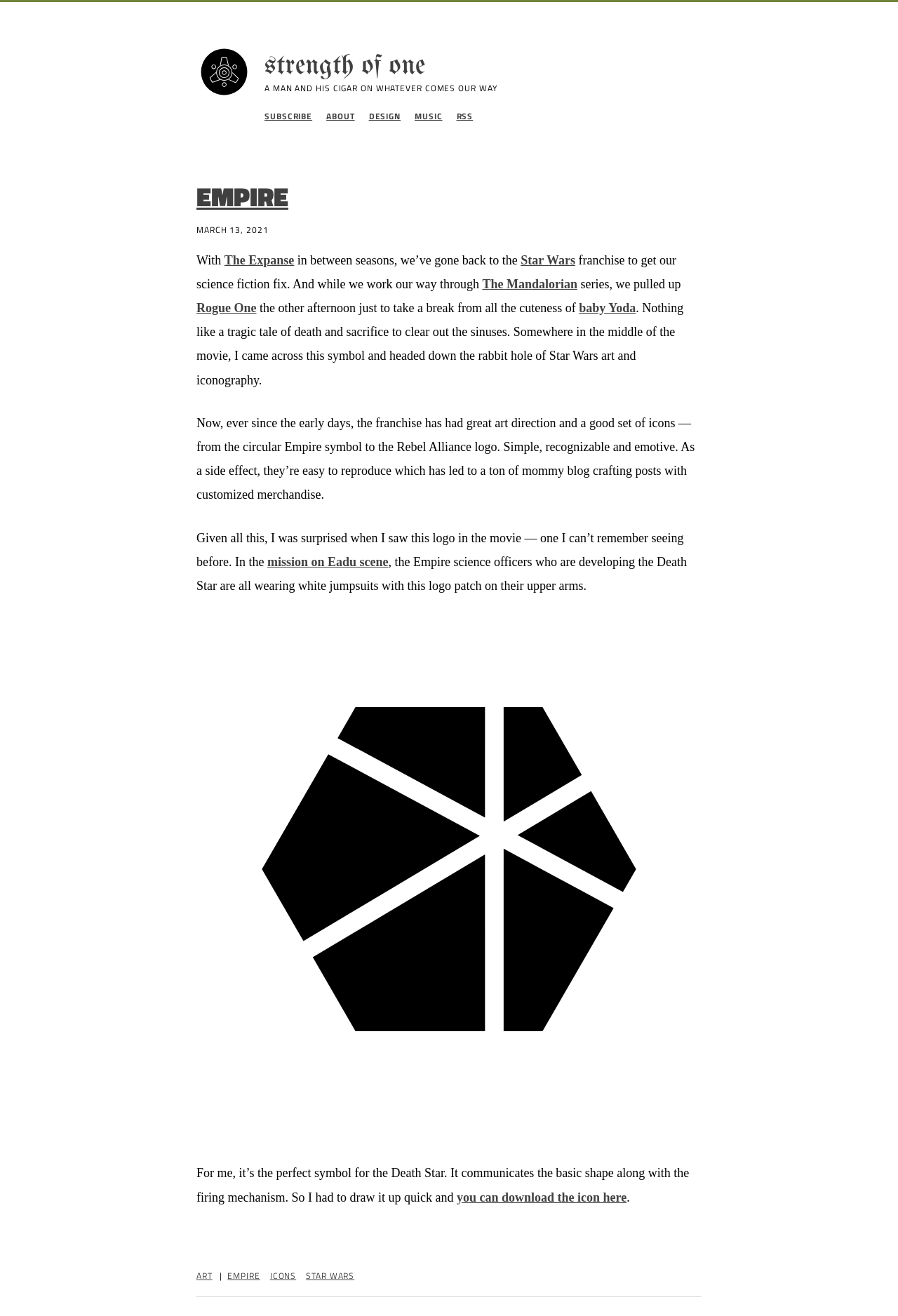Using the description: "mission on Eadu scene", identify the bounding box of the corresponding UI element in the screenshot.

[0.298, 0.422, 0.432, 0.432]